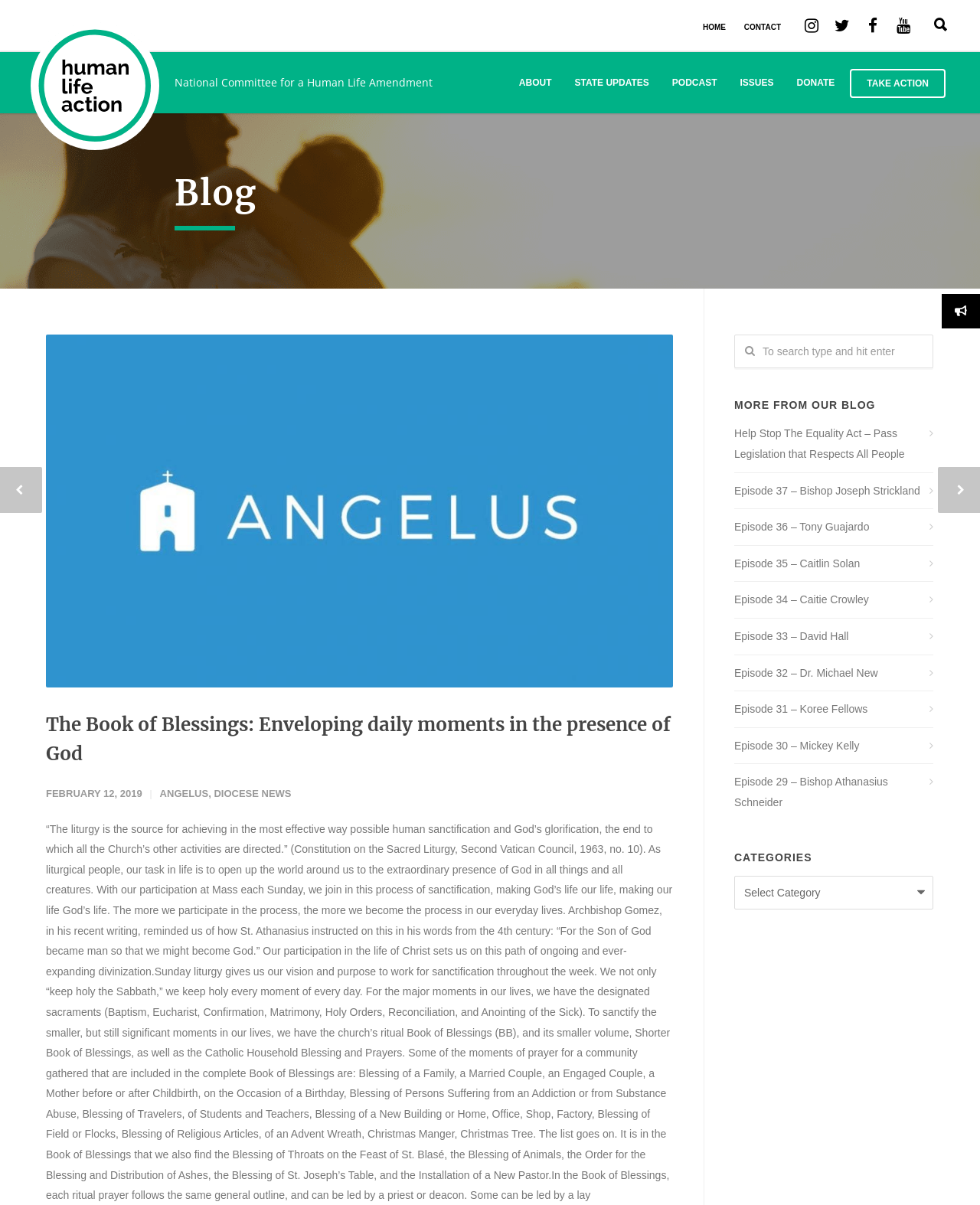How many episodes are listed?
Your answer should be a single word or phrase derived from the screenshot.

10